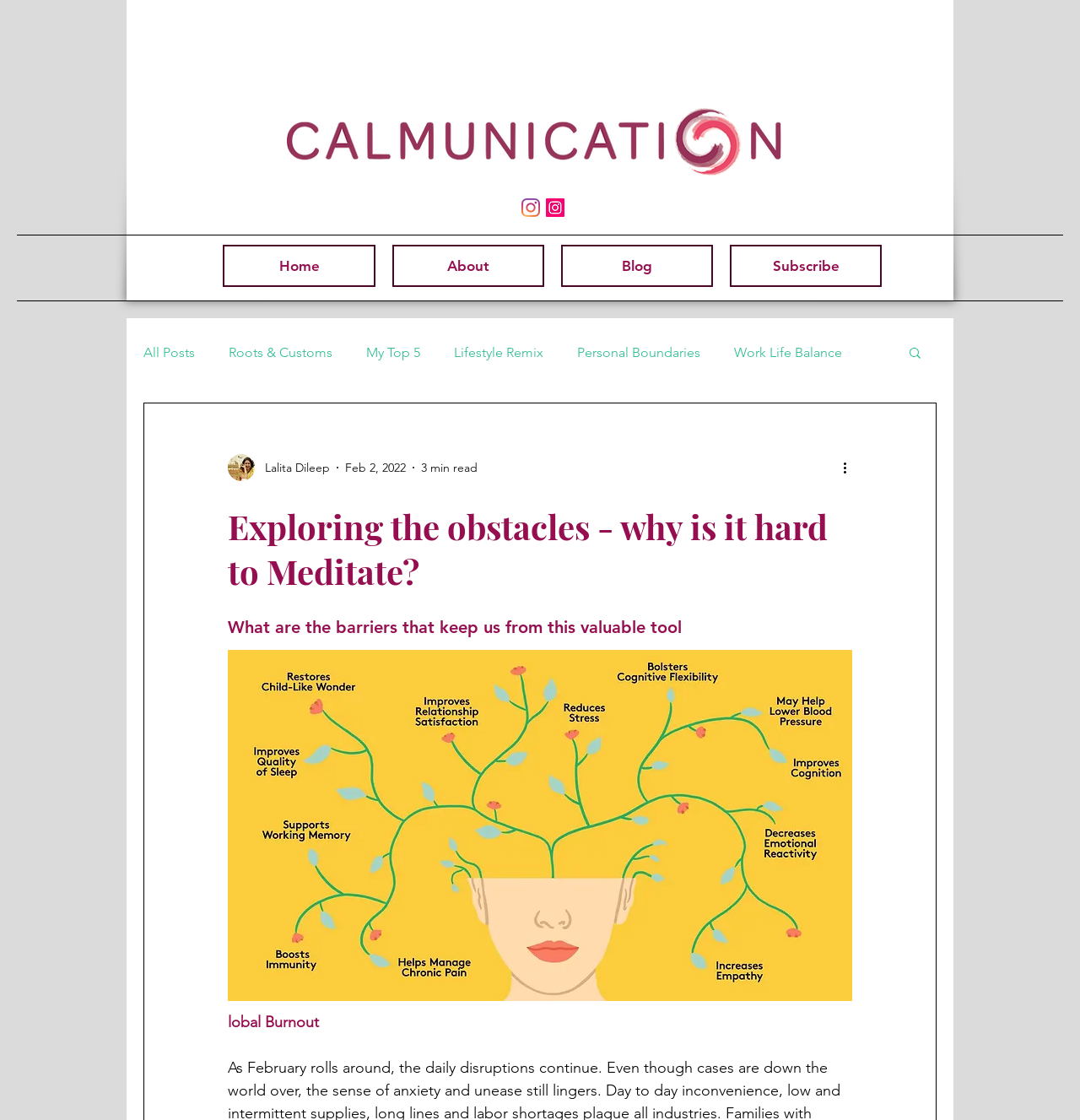Identify the coordinates of the bounding box for the element that must be clicked to accomplish the instruction: "Read the article about Personal Boundaries".

[0.534, 0.307, 0.648, 0.321]